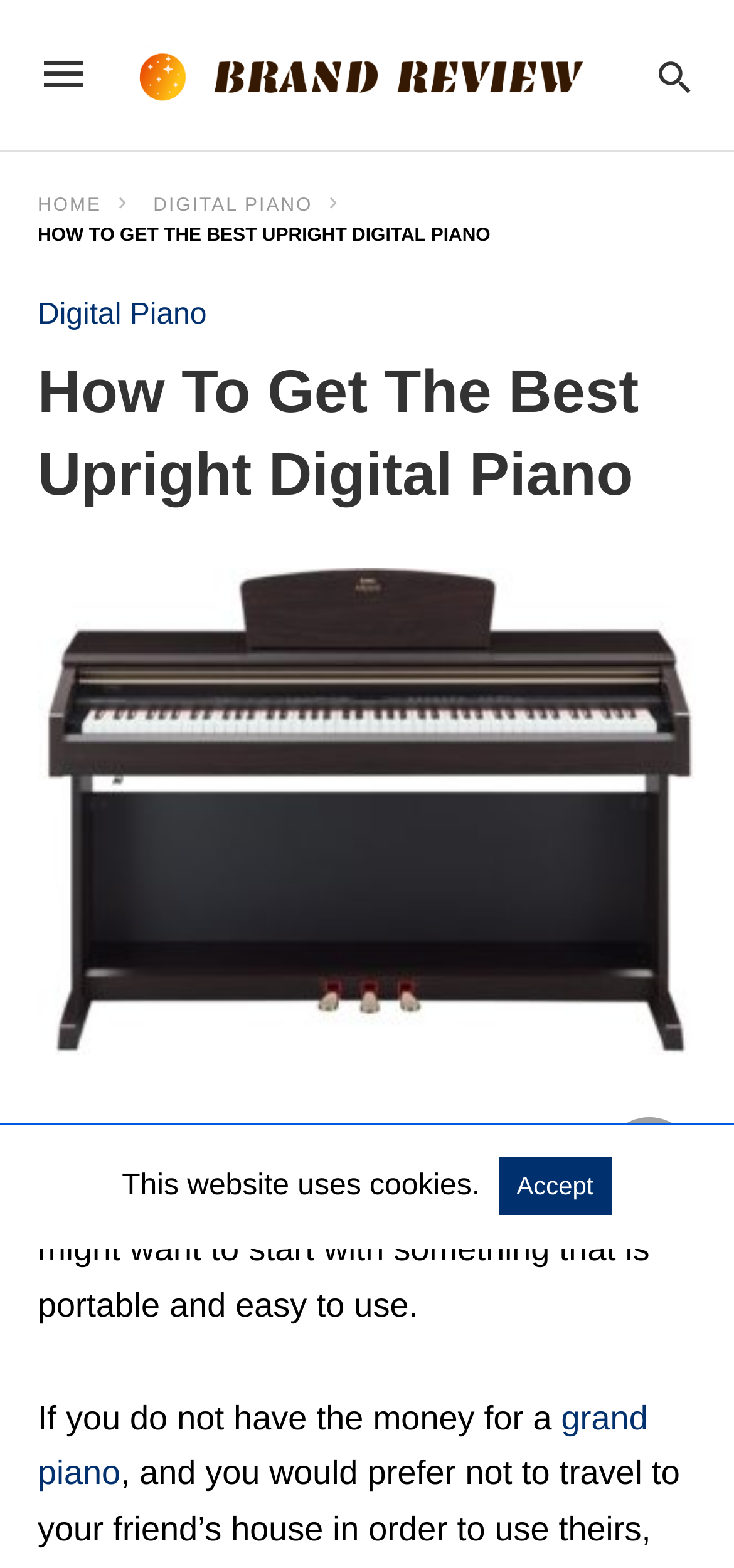Identify the bounding box coordinates of the clickable region necessary to fulfill the following instruction: "Read about grand piano". The bounding box coordinates should be four float numbers between 0 and 1, i.e., [left, top, right, bottom].

[0.051, 0.892, 0.883, 0.952]